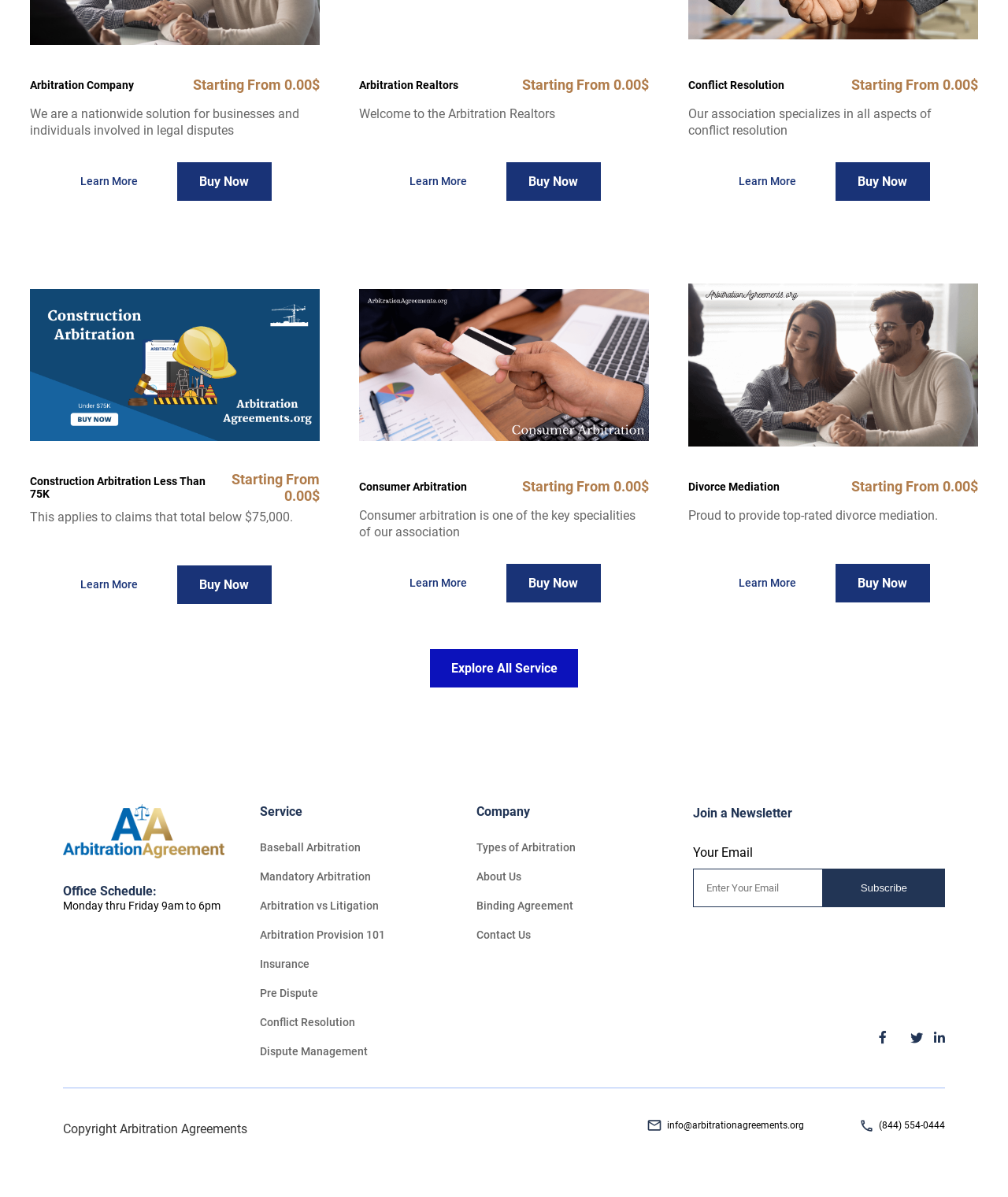Specify the bounding box coordinates of the area that needs to be clicked to achieve the following instruction: "Subscribe to the newsletter".

[0.816, 0.725, 0.938, 0.758]